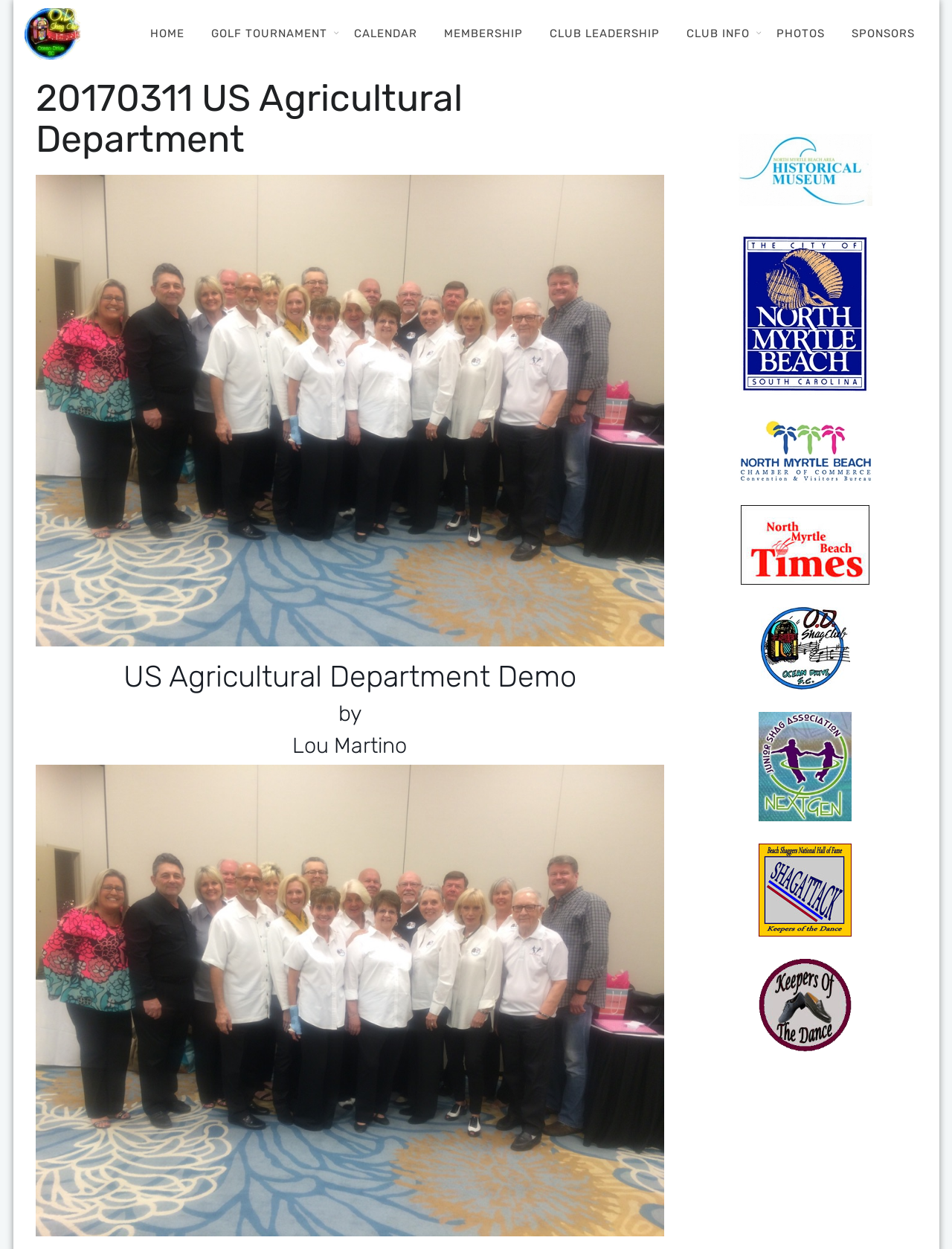What is the purpose of the links at the top of the webpage?
Please give a detailed answer to the question using the information shown in the image.

The links at the top of the webpage, such as 'HOME', 'GOLF TOURNAMENT', 'CALENDAR', etc., are likely used for navigation, allowing users to access different sections of the website.